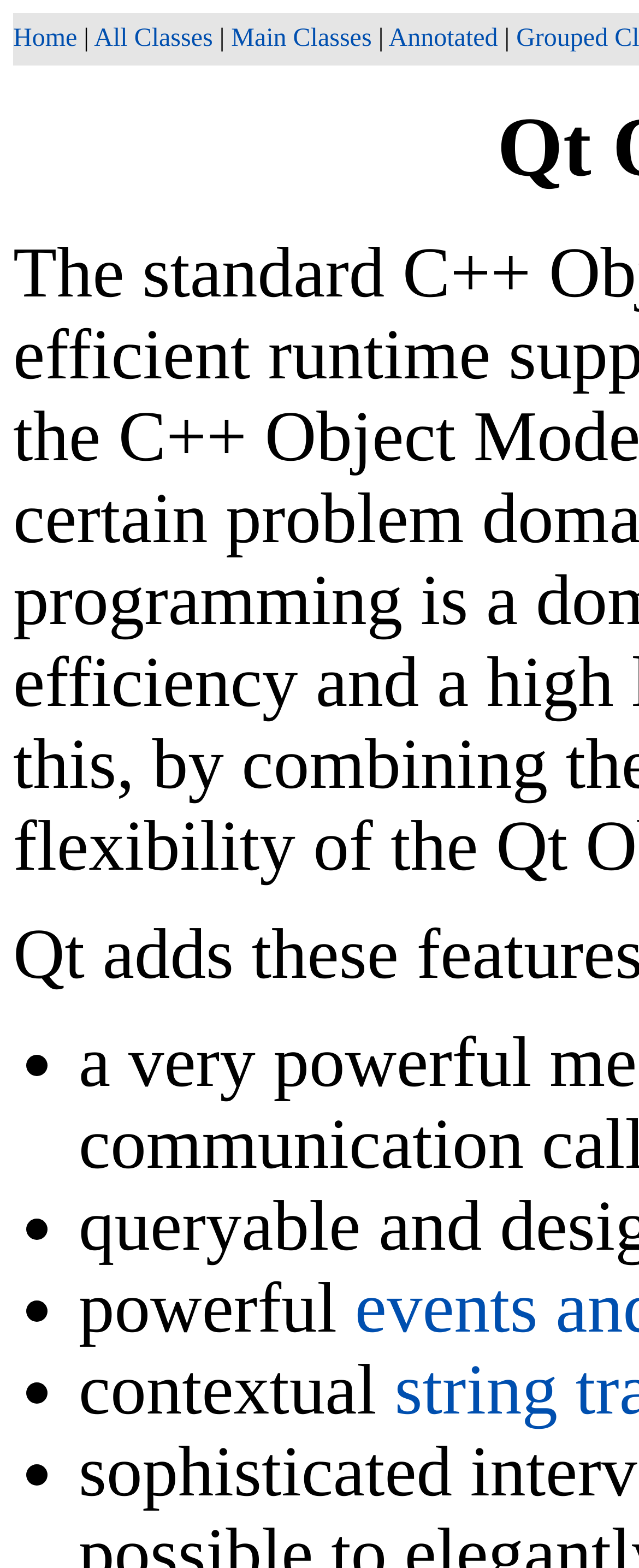Provide the bounding box coordinates of the HTML element this sentence describes: "parent_node: Home aria-label="open-menu"". The bounding box coordinates consist of four float numbers between 0 and 1, i.e., [left, top, right, bottom].

None